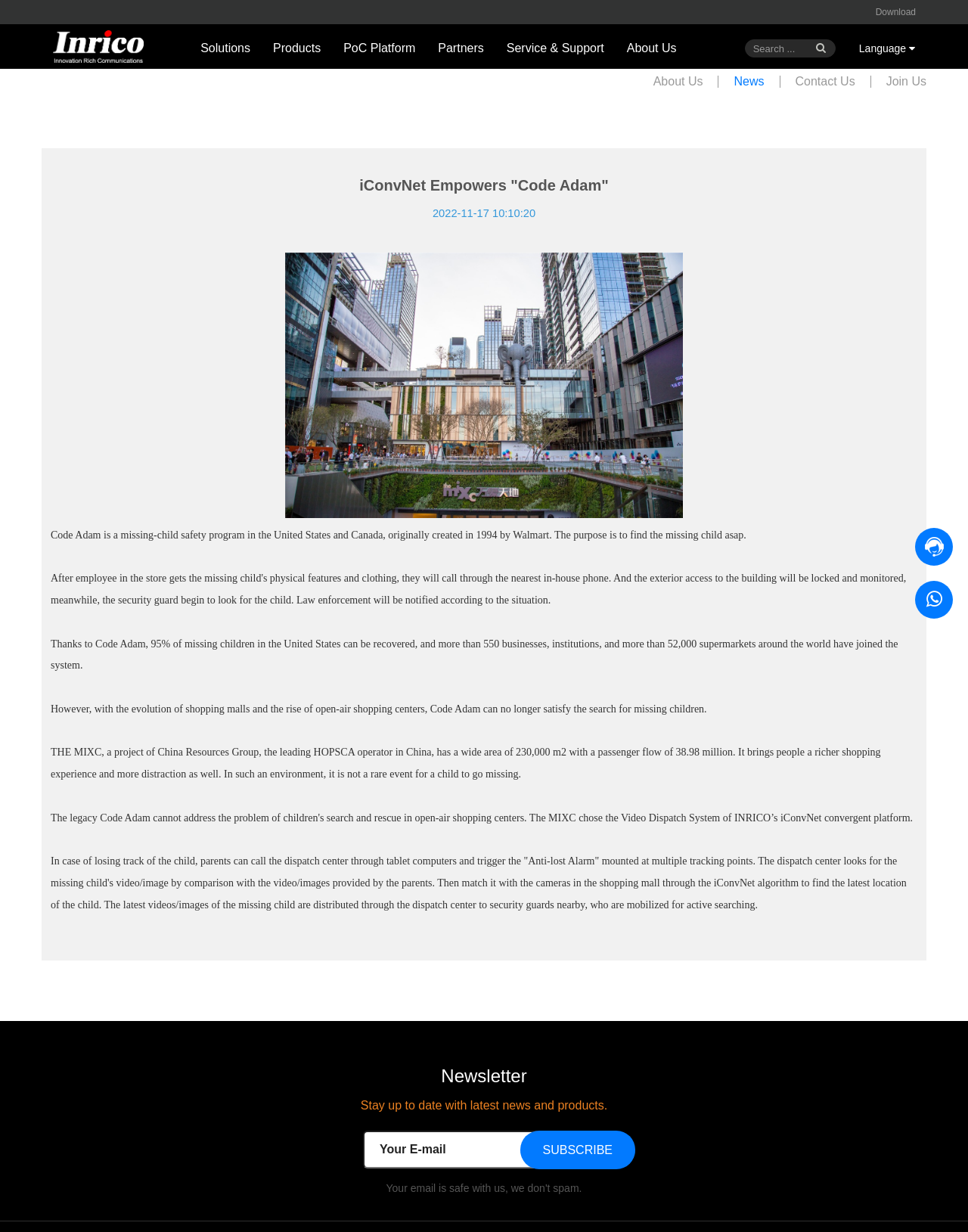Identify the bounding box coordinates for the element you need to click to achieve the following task: "Search for something". The coordinates must be four float values ranging from 0 to 1, formatted as [left, top, right, bottom].

[0.769, 0.032, 0.863, 0.047]